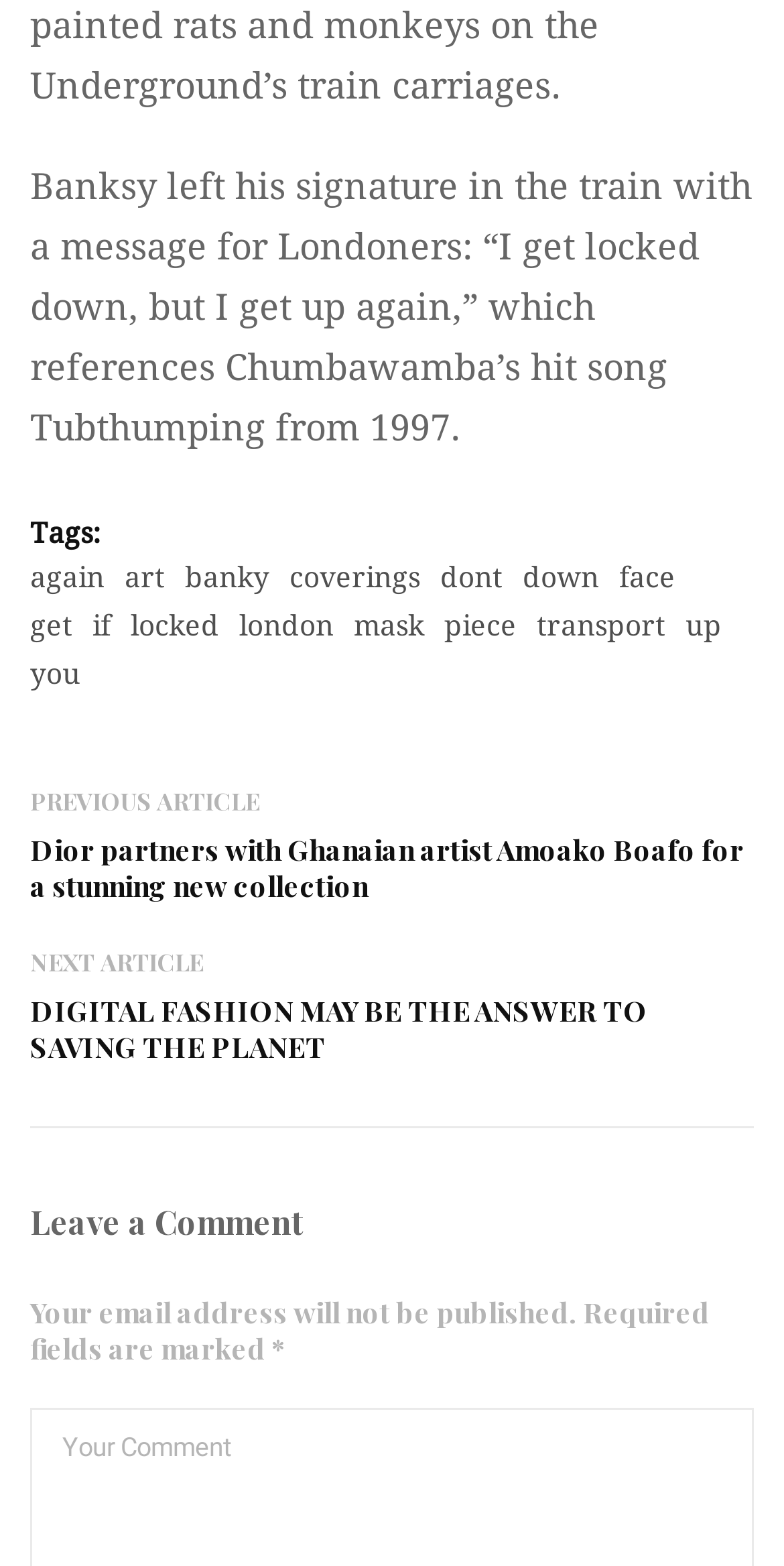Kindly provide the bounding box coordinates of the section you need to click on to fulfill the given instruction: "Click on the link to learn more about art".

[0.159, 0.358, 0.21, 0.379]